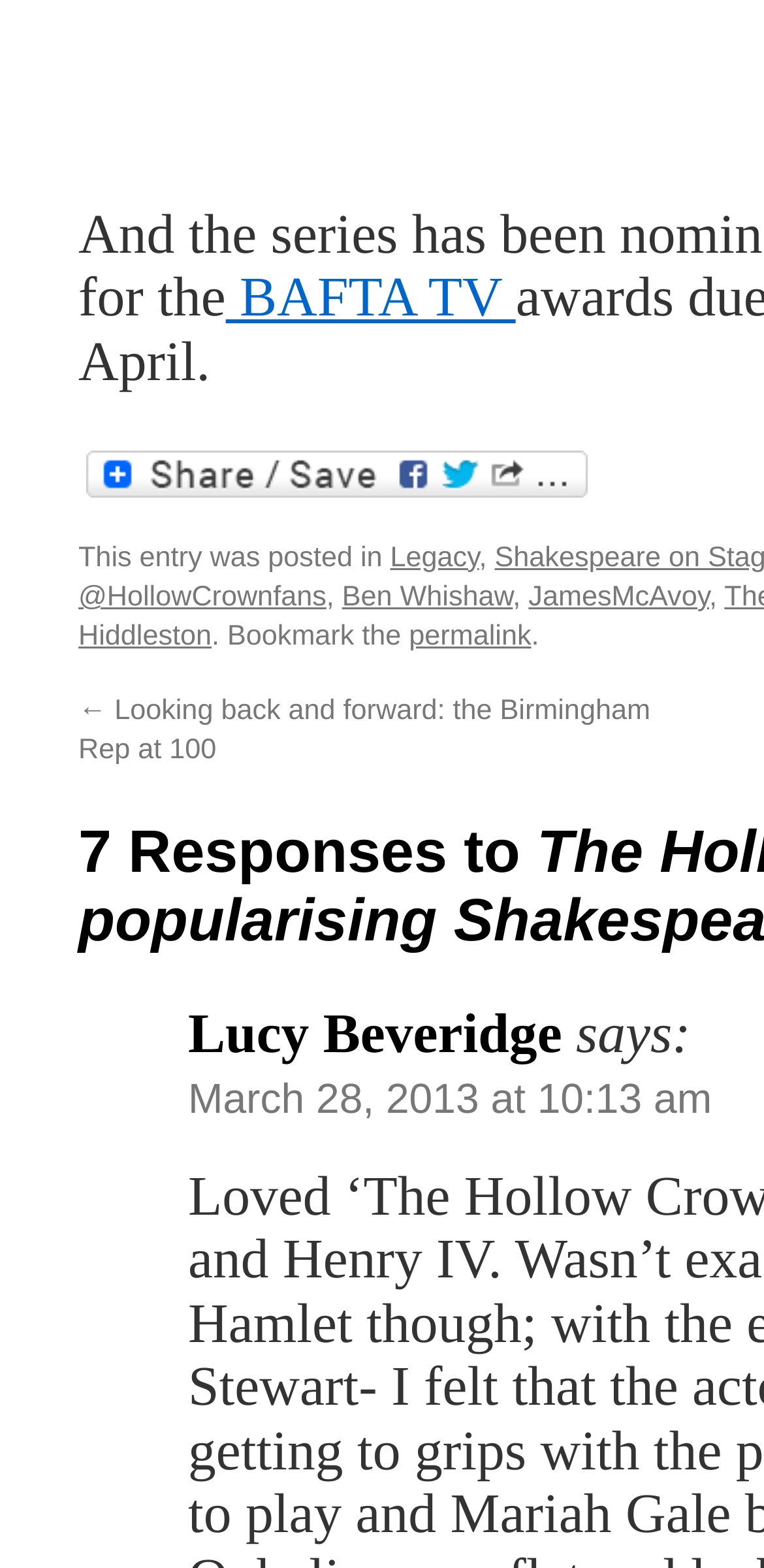Please determine the bounding box of the UI element that matches this description: JamesMcAvoy. The coordinates should be given as (top-left x, top-left y, bottom-right x, bottom-right y), with all values between 0 and 1.

[0.692, 0.418, 0.928, 0.438]